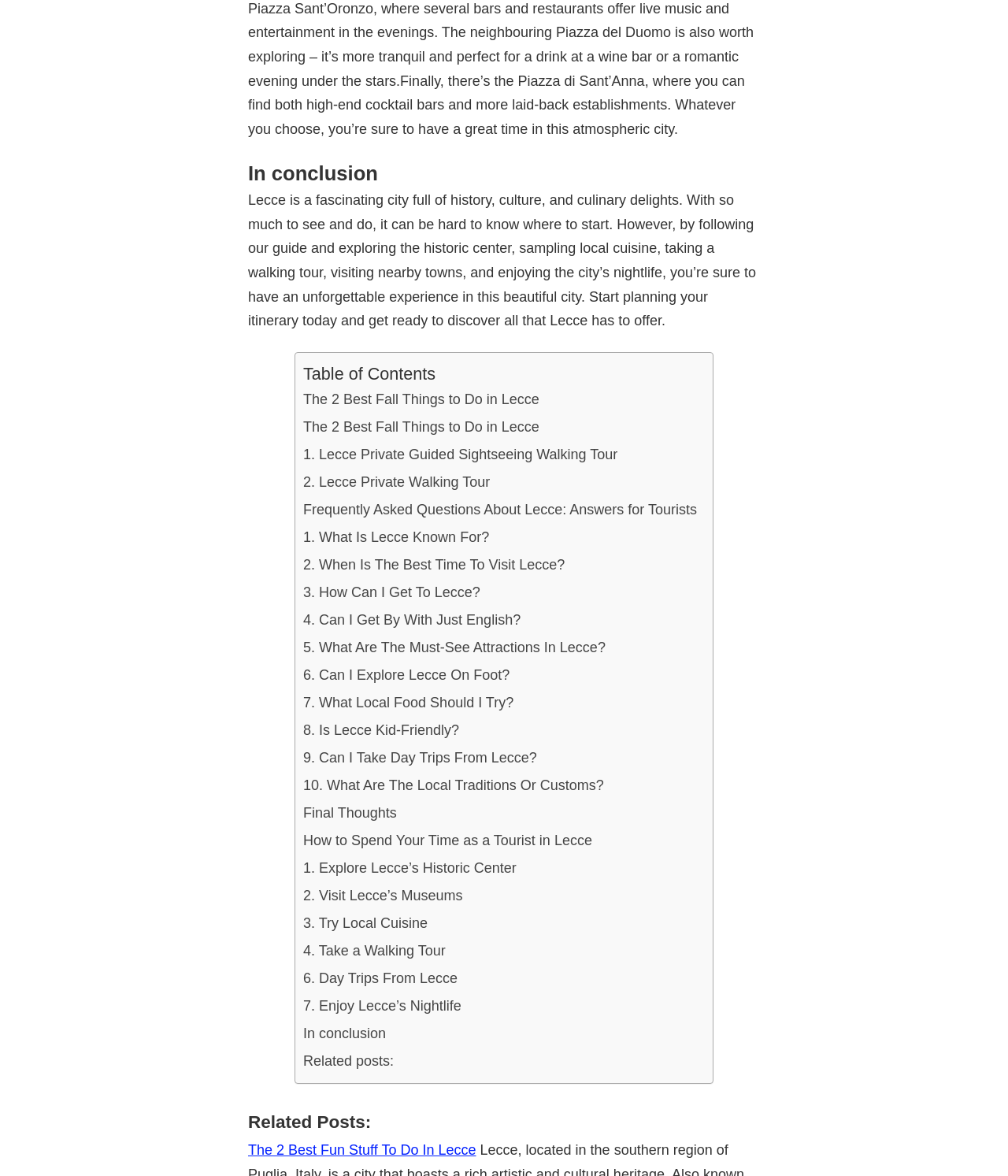Can you find the bounding box coordinates for the element that needs to be clicked to execute this instruction: "Read 'Frequently Asked Questions About Lecce: Answers for Tourists'"? The coordinates should be given as four float numbers between 0 and 1, i.e., [left, top, right, bottom].

[0.301, 0.422, 0.691, 0.445]